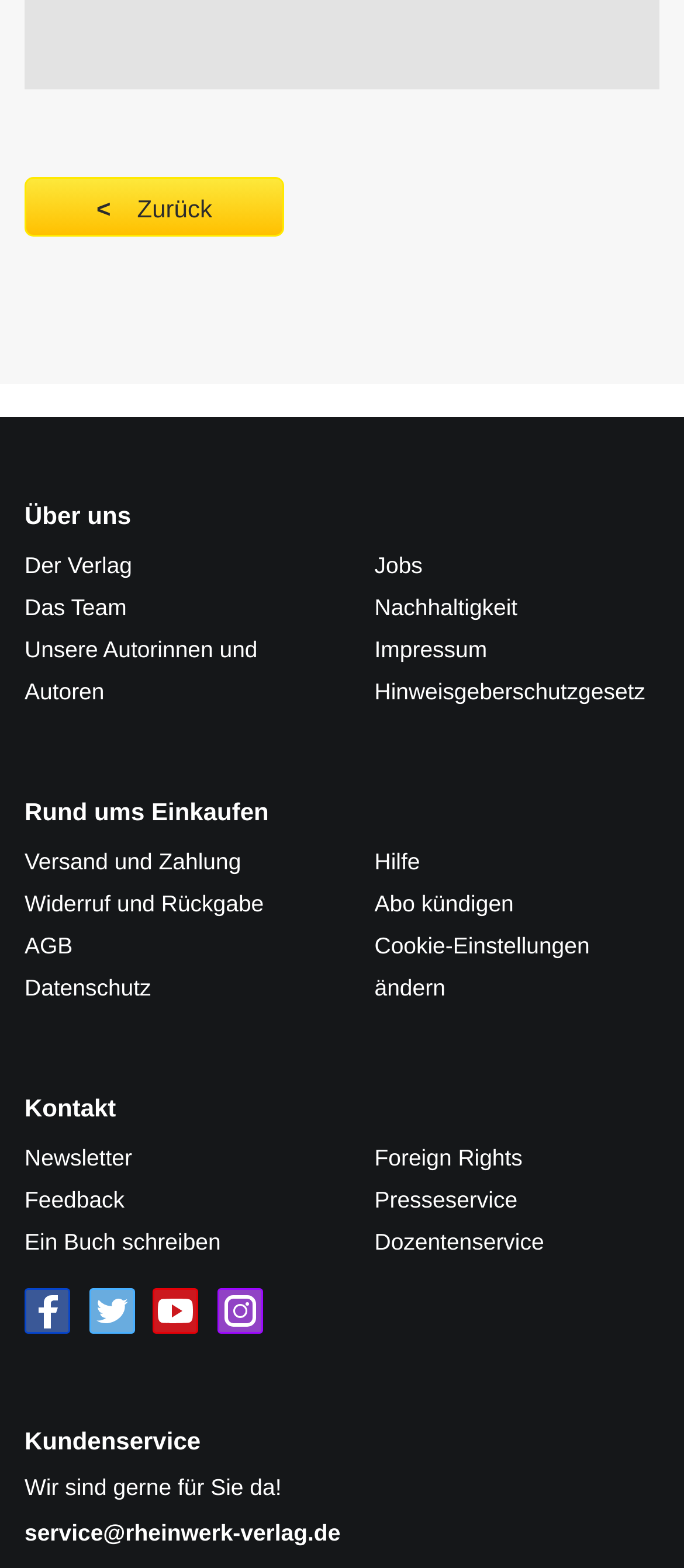Find the UI element described as: "Abo kündigen" and predict its bounding box coordinates. Ensure the coordinates are four float numbers between 0 and 1, [left, top, right, bottom].

[0.547, 0.598, 0.751, 0.615]